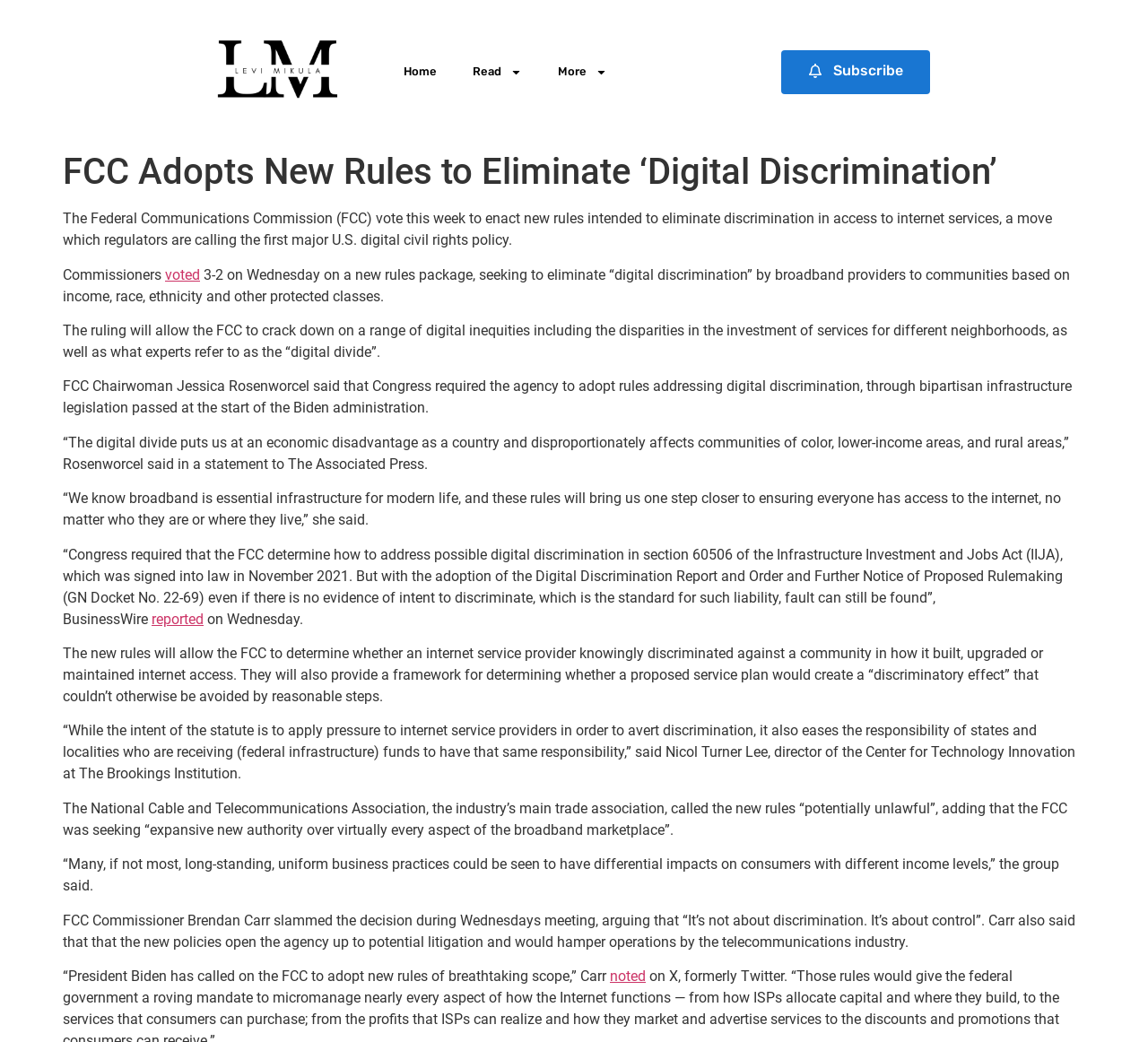Carefully examine the image and provide an in-depth answer to the question: Who is the director of the Center for Technology Innovation?

According to the webpage, Nicol Turner Lee is the director of the Center for Technology Innovation at The Brookings Institution, who commented on the new rules and their implications.